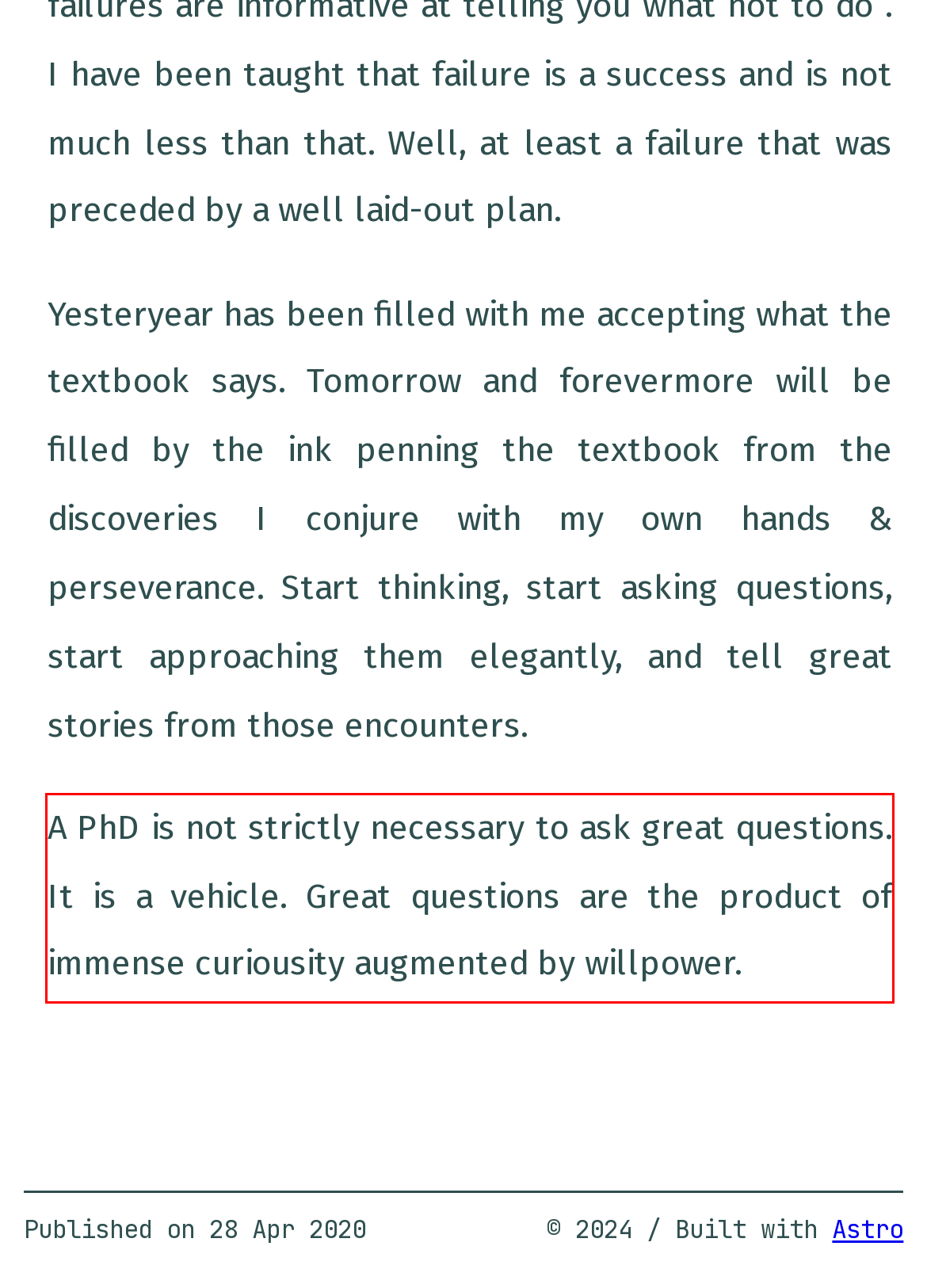Look at the webpage screenshot and recognize the text inside the red bounding box.

A PhD is not strictly necessary to ask great questions. It is a vehicle. Great questions are the product of immense curiousity augmented by willpower.